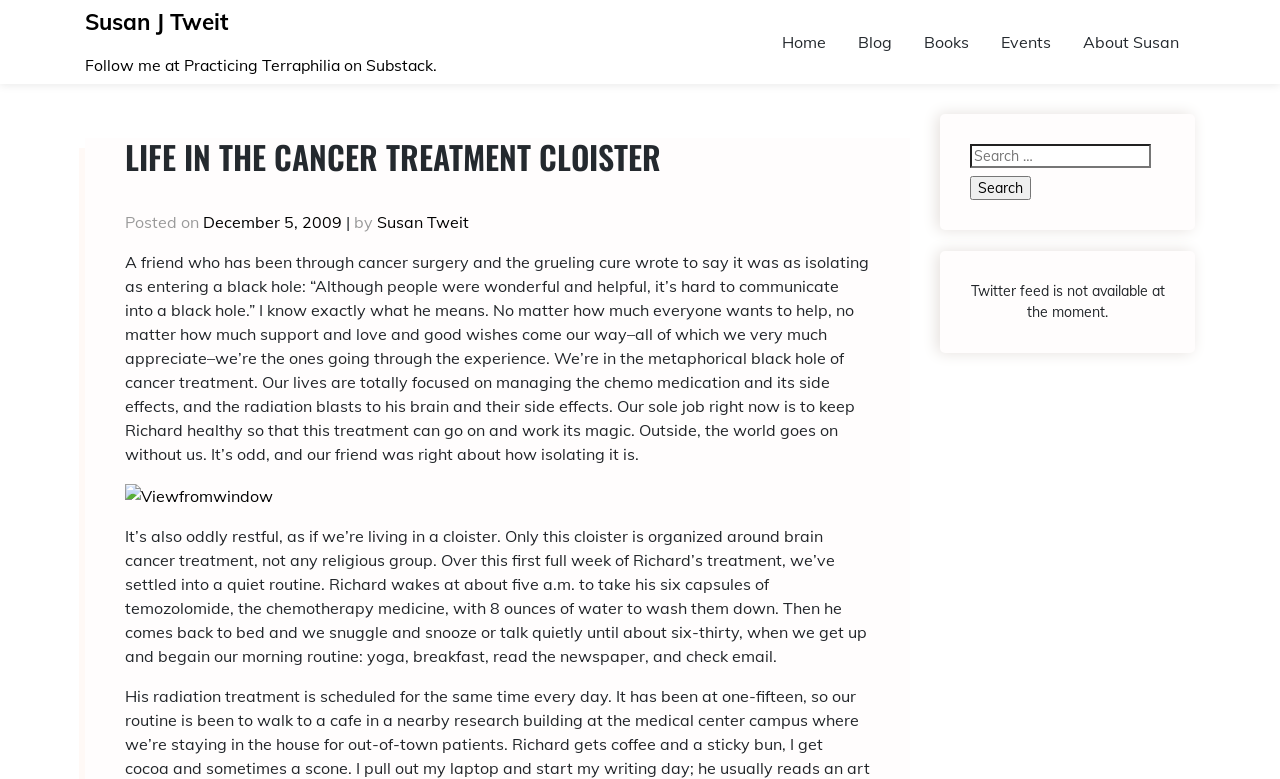Locate the bounding box coordinates of the element you need to click to accomplish the task described by this instruction: "View blog posts".

[0.658, 0.013, 0.709, 0.094]